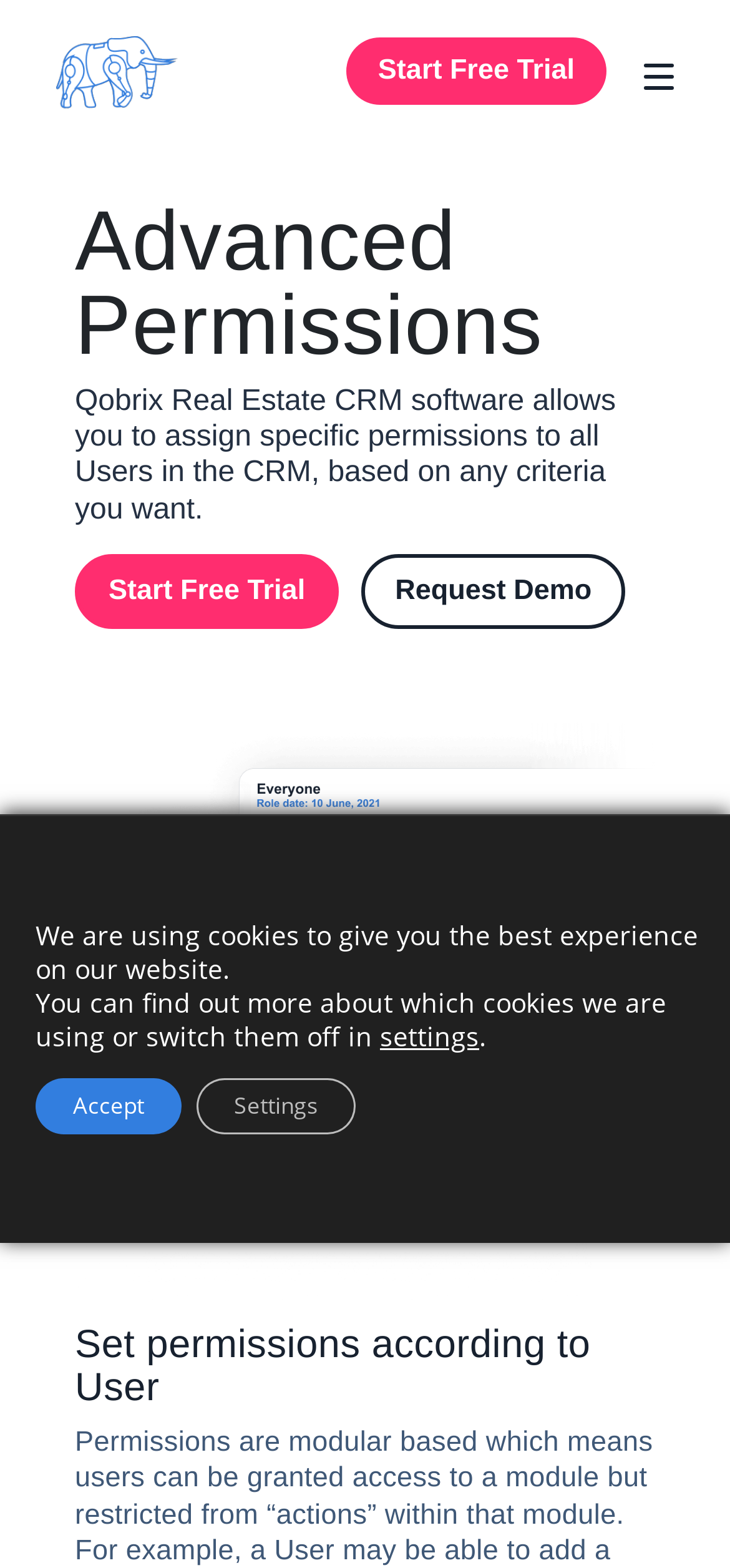Please give a succinct answer to the question in one word or phrase:
What is the name of the CRM software?

Qobrix